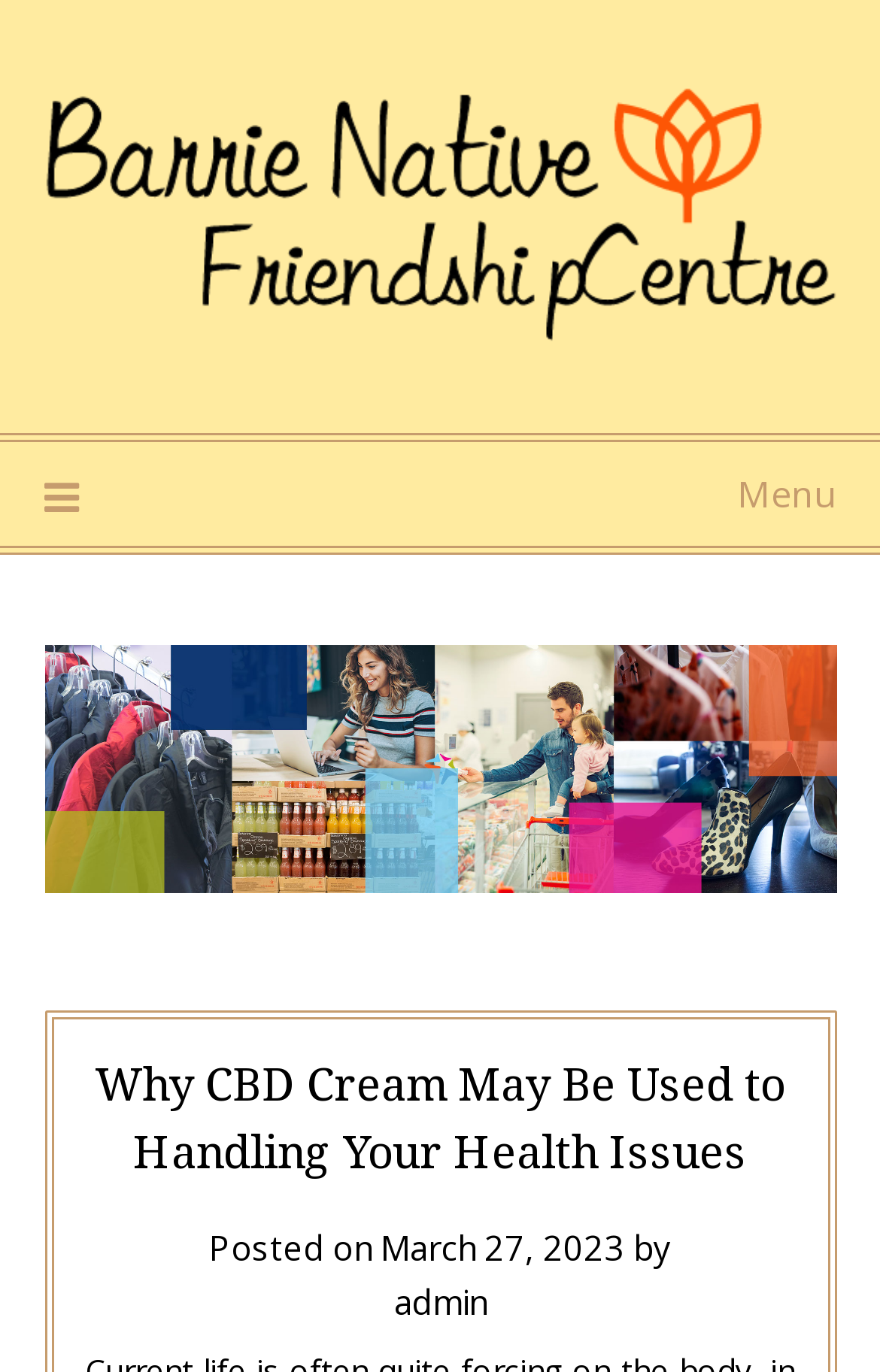What is the name of the organization associated with this webpage?
Can you provide an in-depth and detailed response to the question?

I determined the answer by looking at the link element with the text 'Barrie Native Friendship Centre' which appears at the top of the webpage, indicating that it is the organization associated with this webpage.